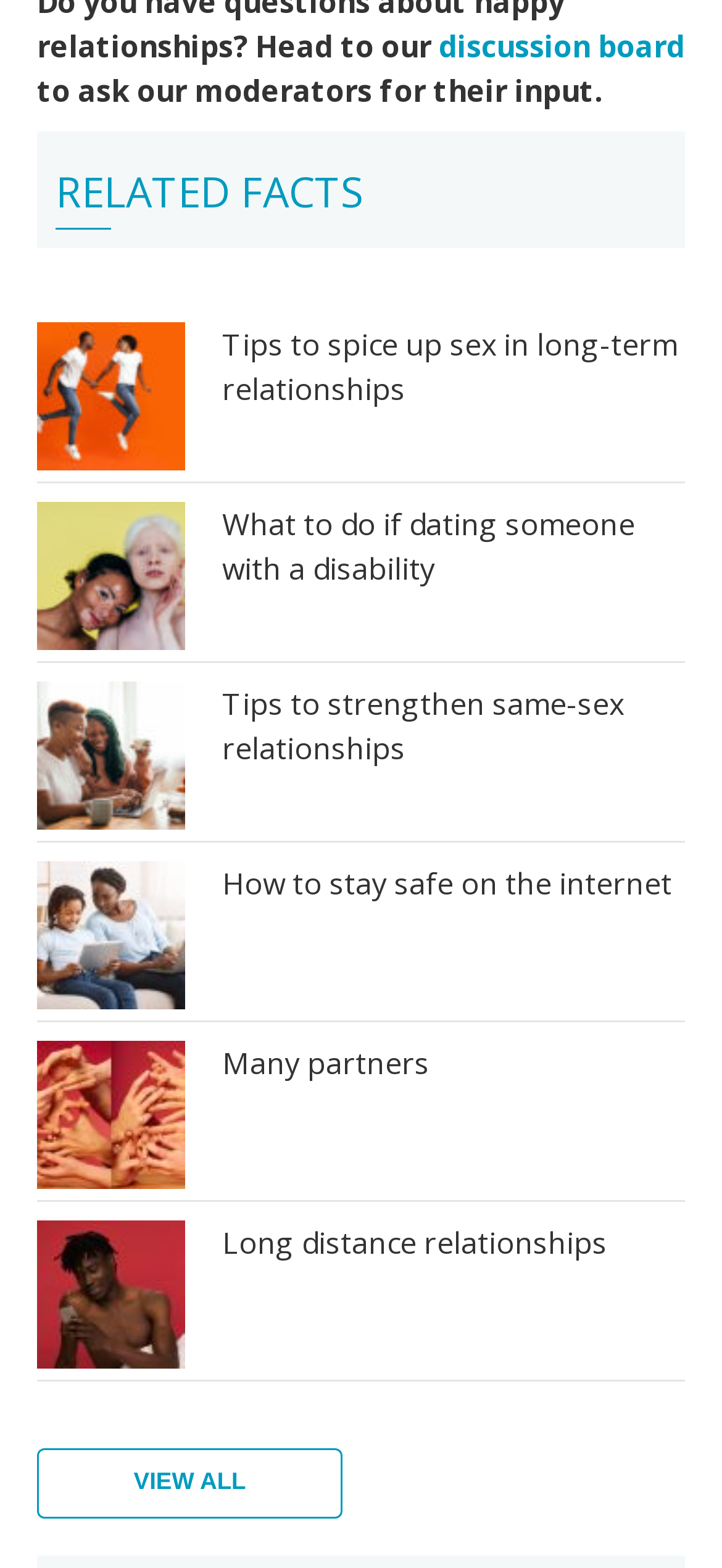Locate the bounding box of the UI element defined by this description: "parent_node: Long distance relationships". The coordinates should be given as four float numbers between 0 and 1, formatted as [left, top, right, bottom].

[0.051, 0.778, 0.256, 0.88]